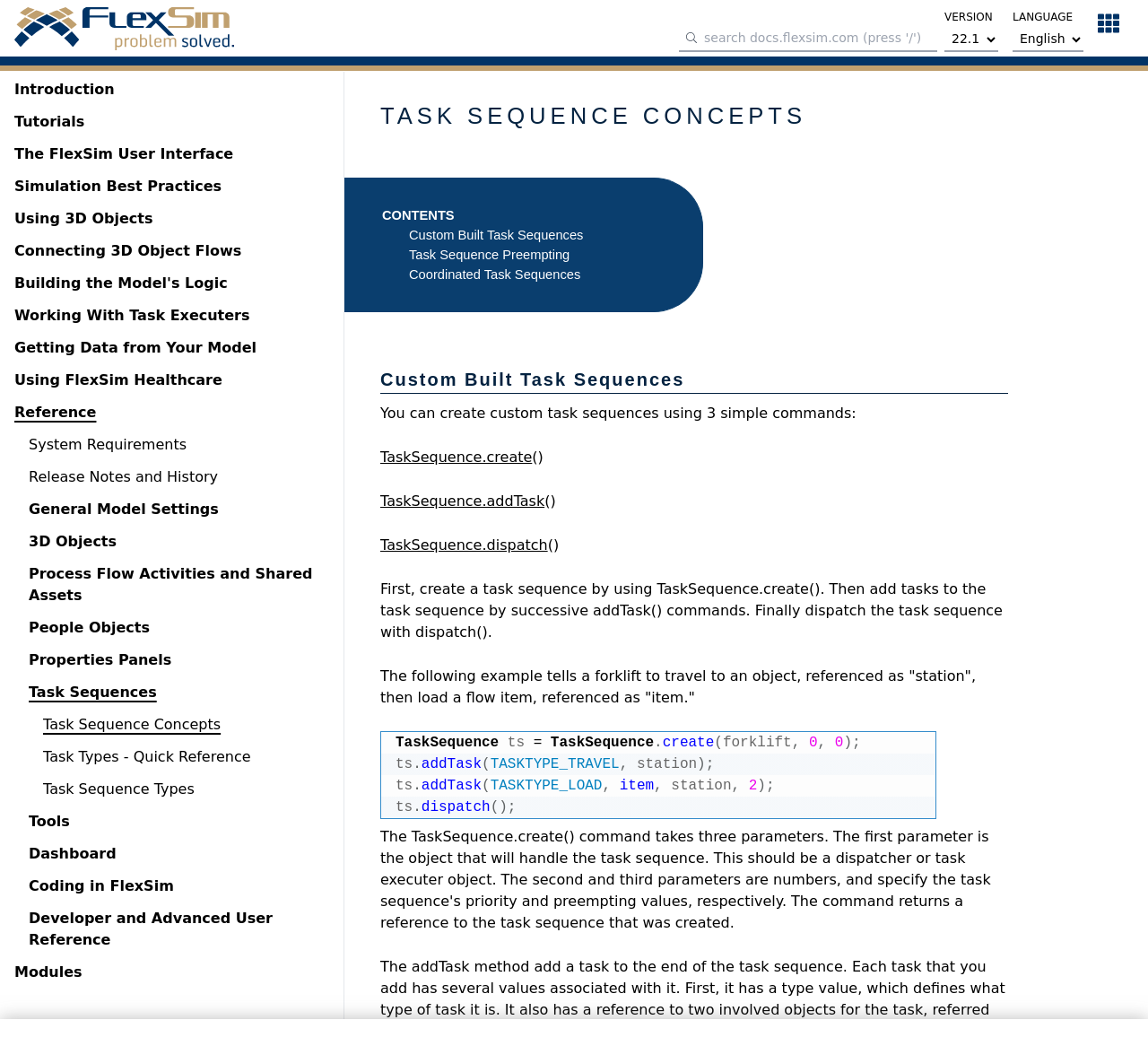Please determine the headline of the webpage and provide its content.

TASK SEQUENCE CONCEPTS